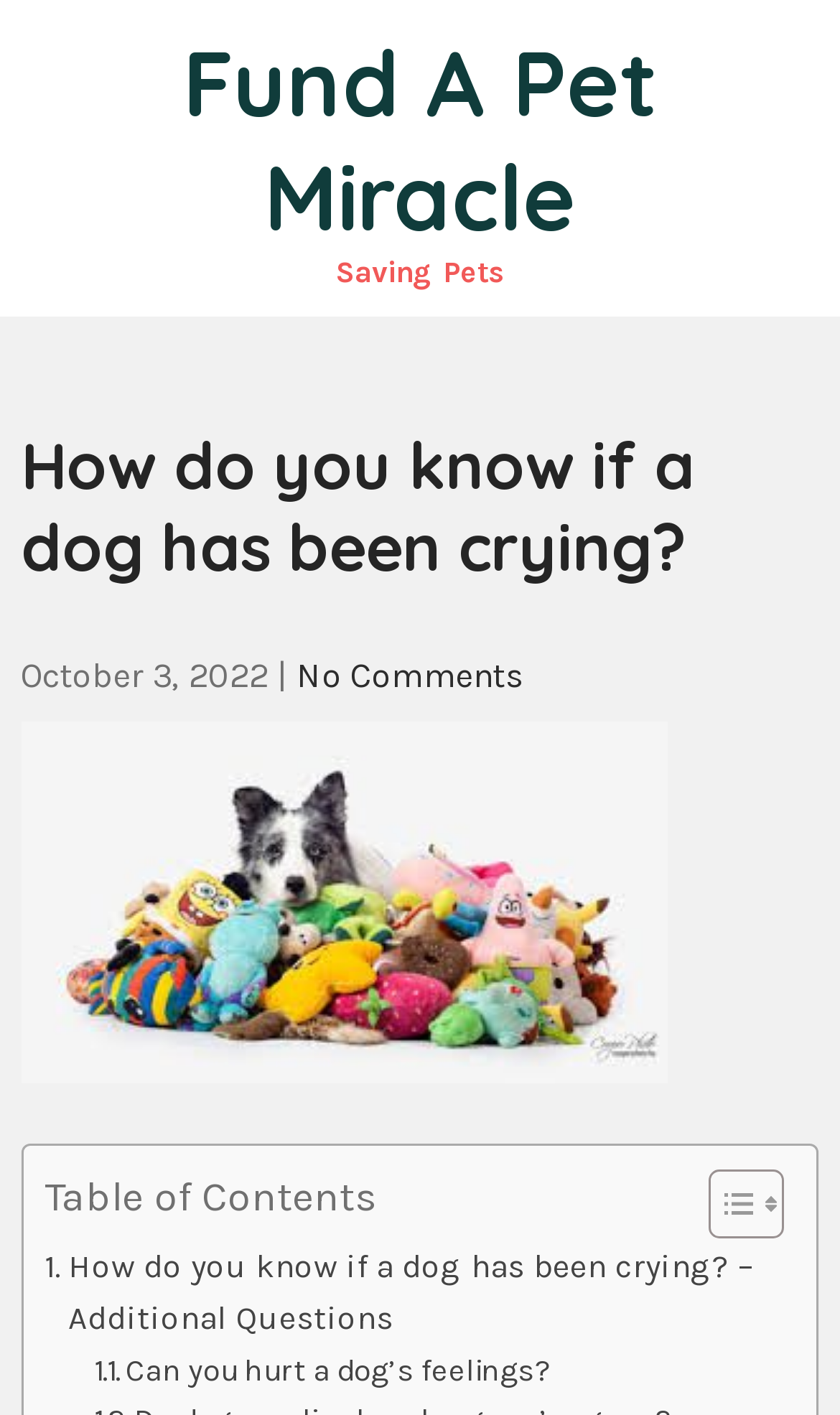Answer the question using only one word or a concise phrase: What is the title of the first related question?

Can you hurt a dog’s feelings?